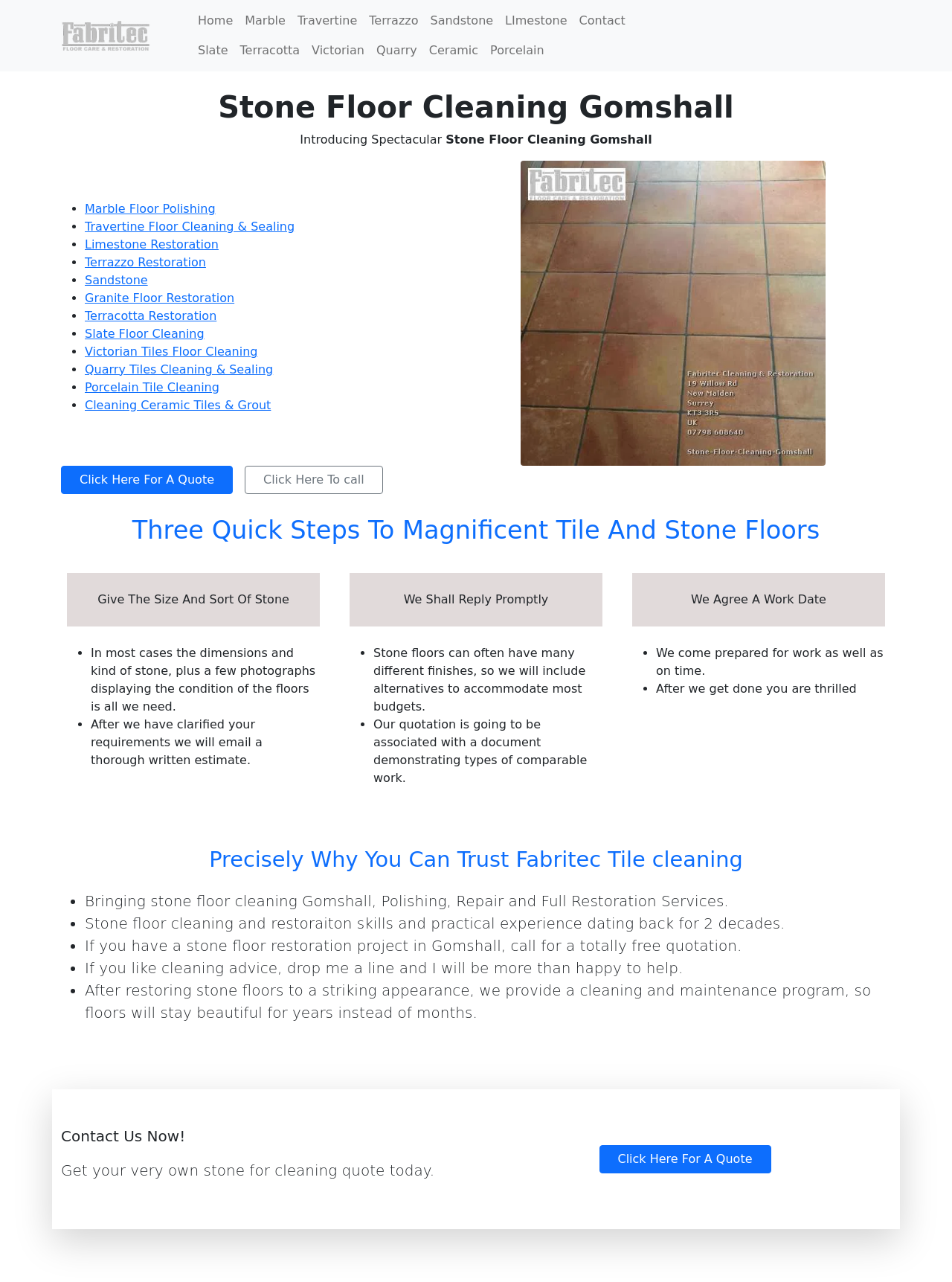From the details in the image, provide a thorough response to the question: What is the first step to get a quote for stone floor cleaning?

I found this information by reading the static text element 'Give The Size And Sort Of Stone' and its corresponding list markers and static text elements that describe the three quick steps to get a quote.